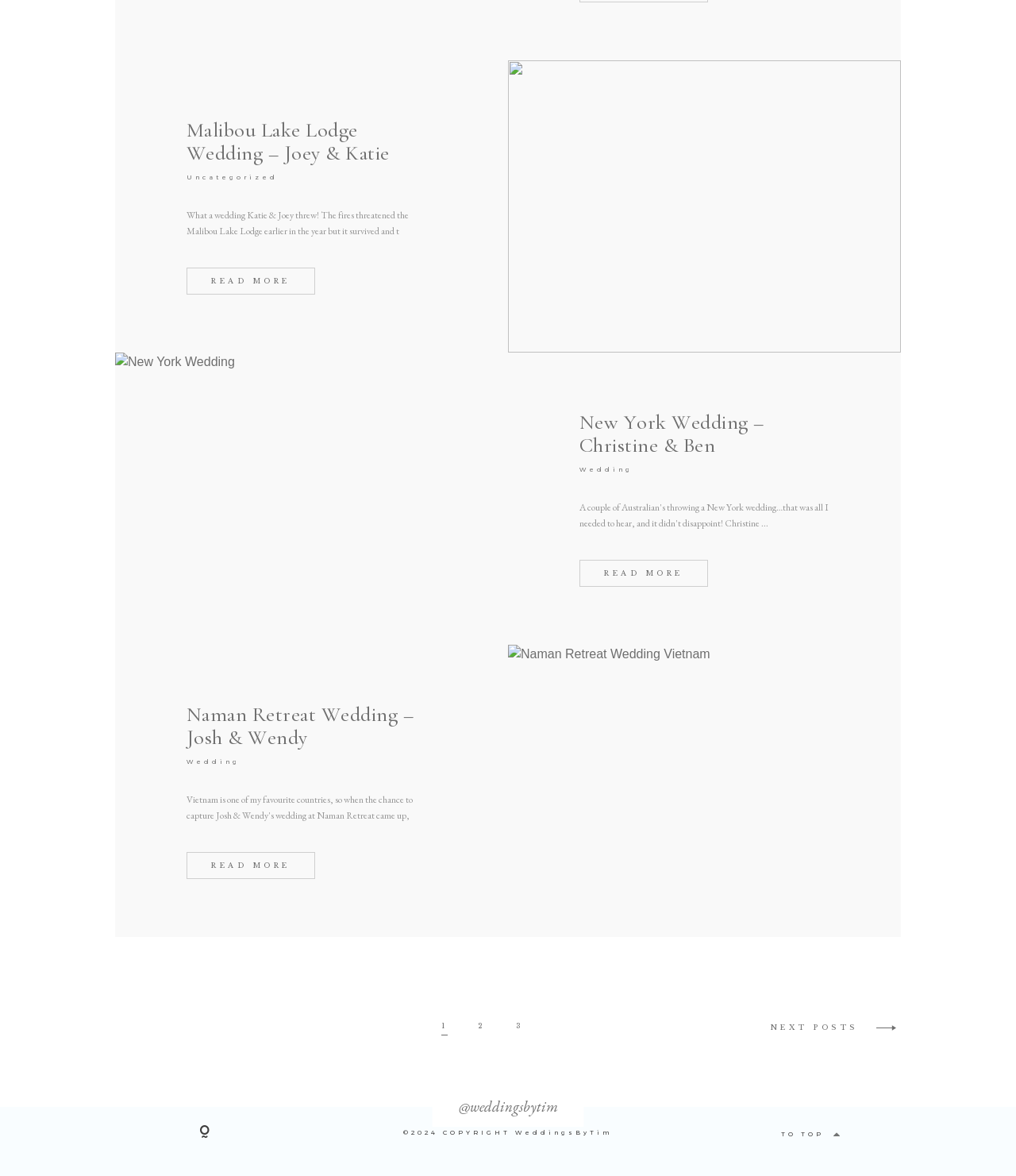Provide a brief response to the question using a single word or phrase: 
How many wedding posts are visible on the current page?

3